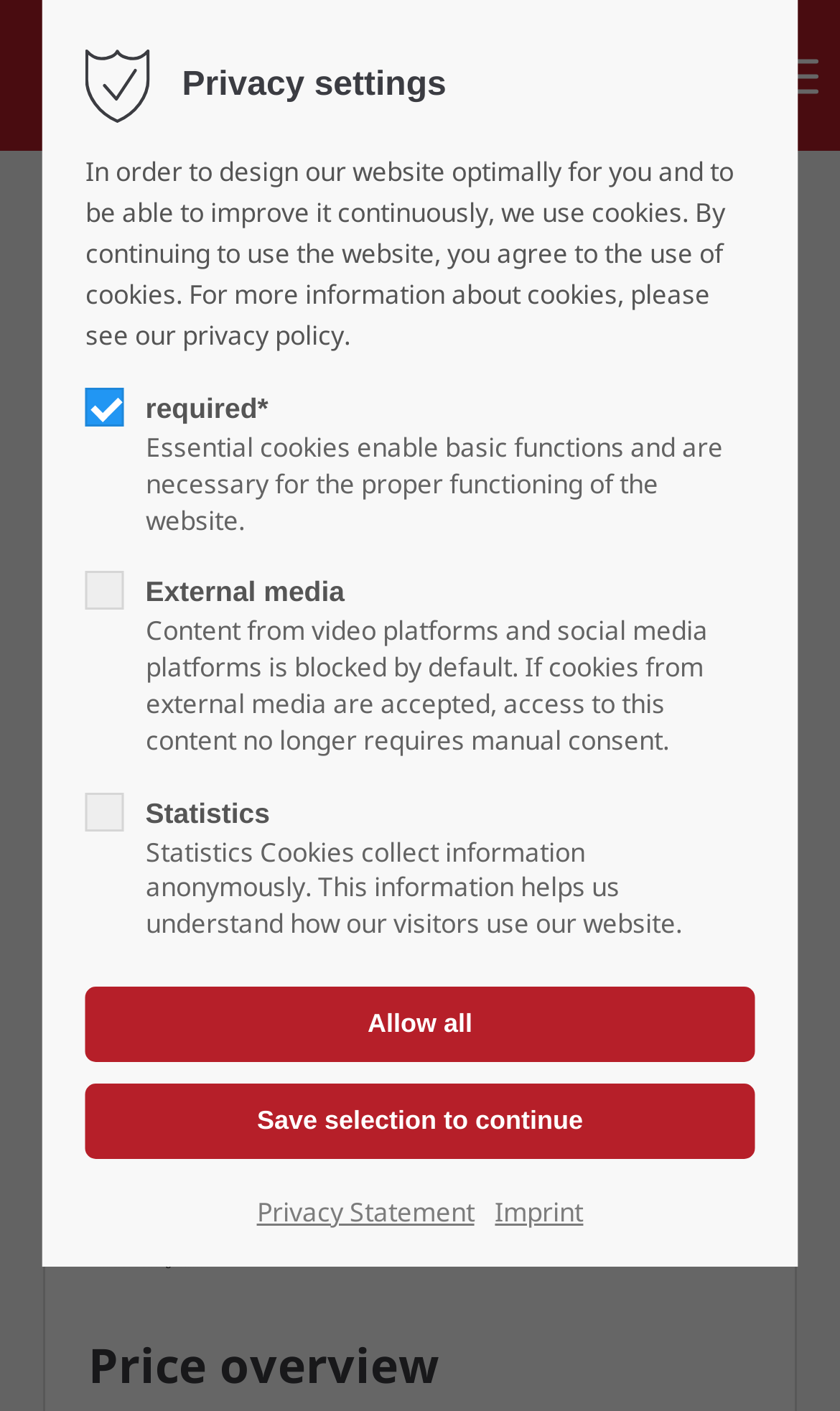Using the image as a reference, answer the following question in as much detail as possible:
What is the purpose of the website?

The answer can be inferred from the content of the webpage, which provides information about Steyr trucks and BlidimaX window mats, indicating that the purpose of the website is to provide window mats for Steyr trucks.